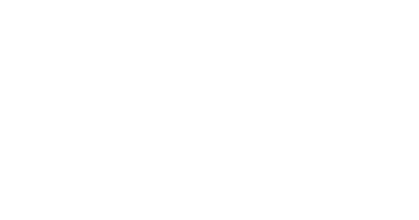What is the primary purpose of the Milanote app?
Using the visual information, respond with a single word or phrase.

Productivity and organization